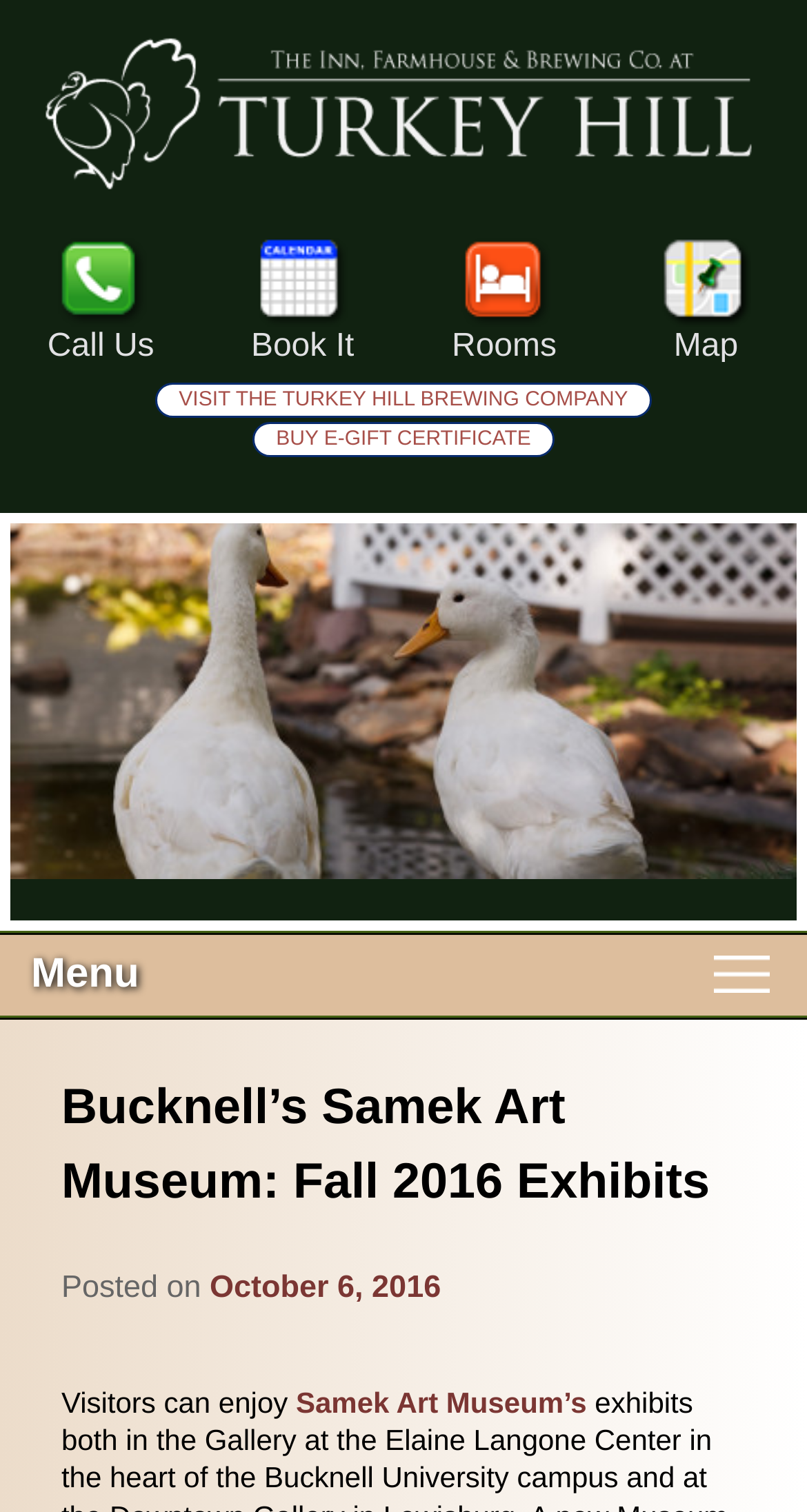Provide the bounding box coordinates in the format (top-left x, top-left y, bottom-right x, bottom-right y). All values are floating point numbers between 0 and 1. Determine the bounding box coordinate of the UI element described as: Buy E-Gift Certificate

[0.314, 0.279, 0.686, 0.302]